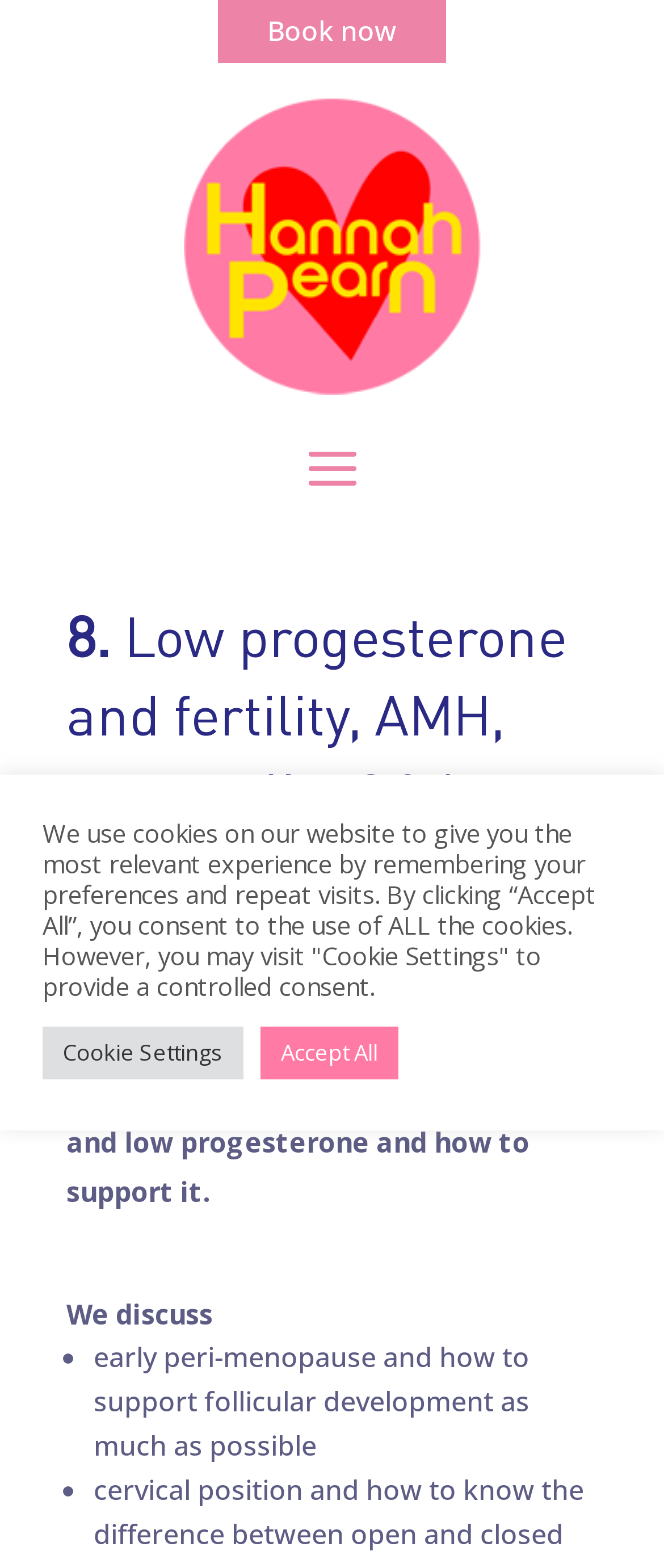How many links are present on this webpage?
Using the image as a reference, answer the question with a short word or phrase.

2